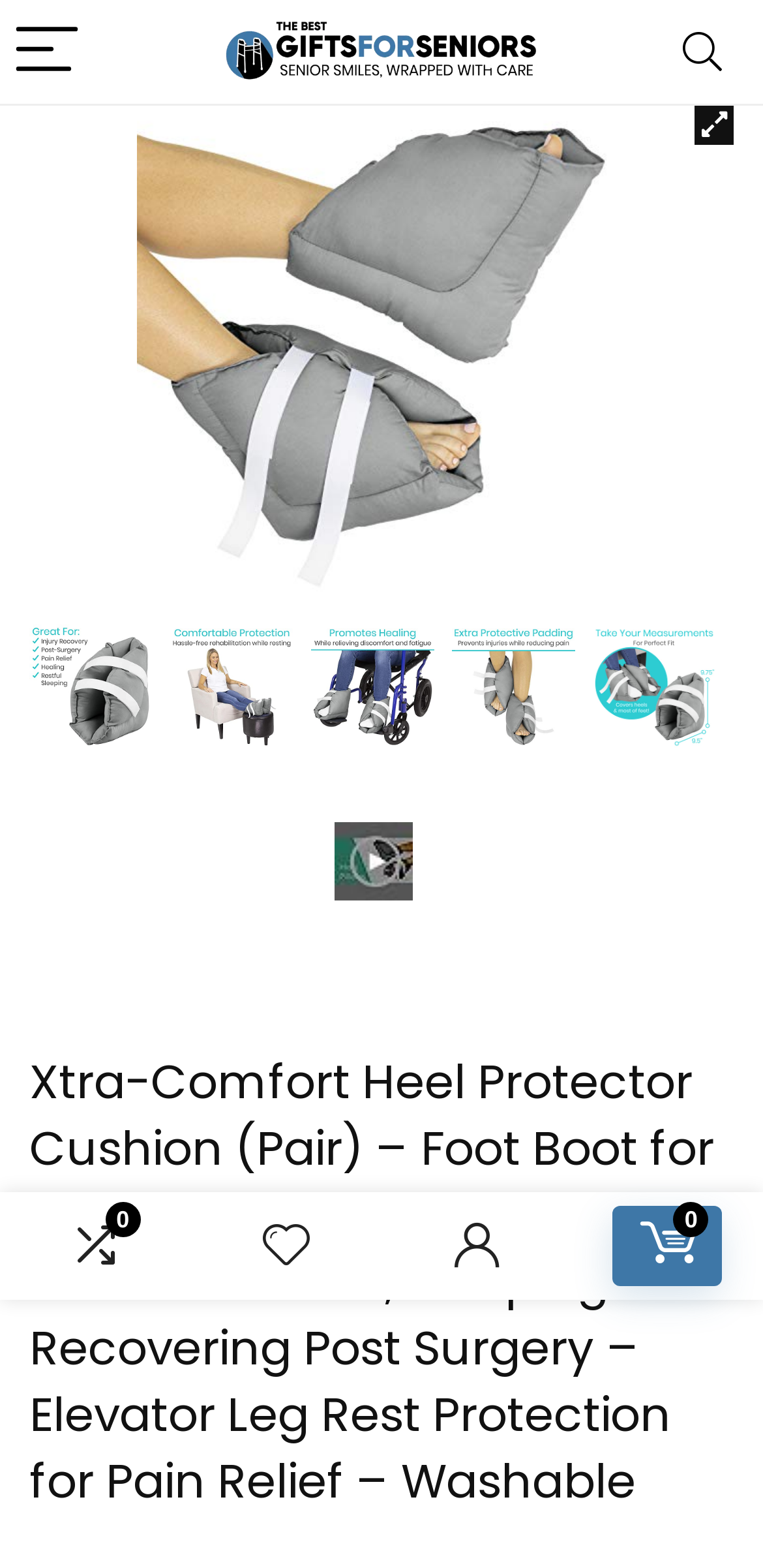Pinpoint the bounding box coordinates of the area that must be clicked to complete this instruction: "Click the menu button".

[0.0, 0.0, 0.123, 0.066]